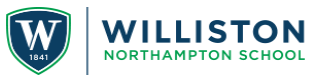Respond with a single word or phrase to the following question: What is the year Williston Northampton School was established?

1841